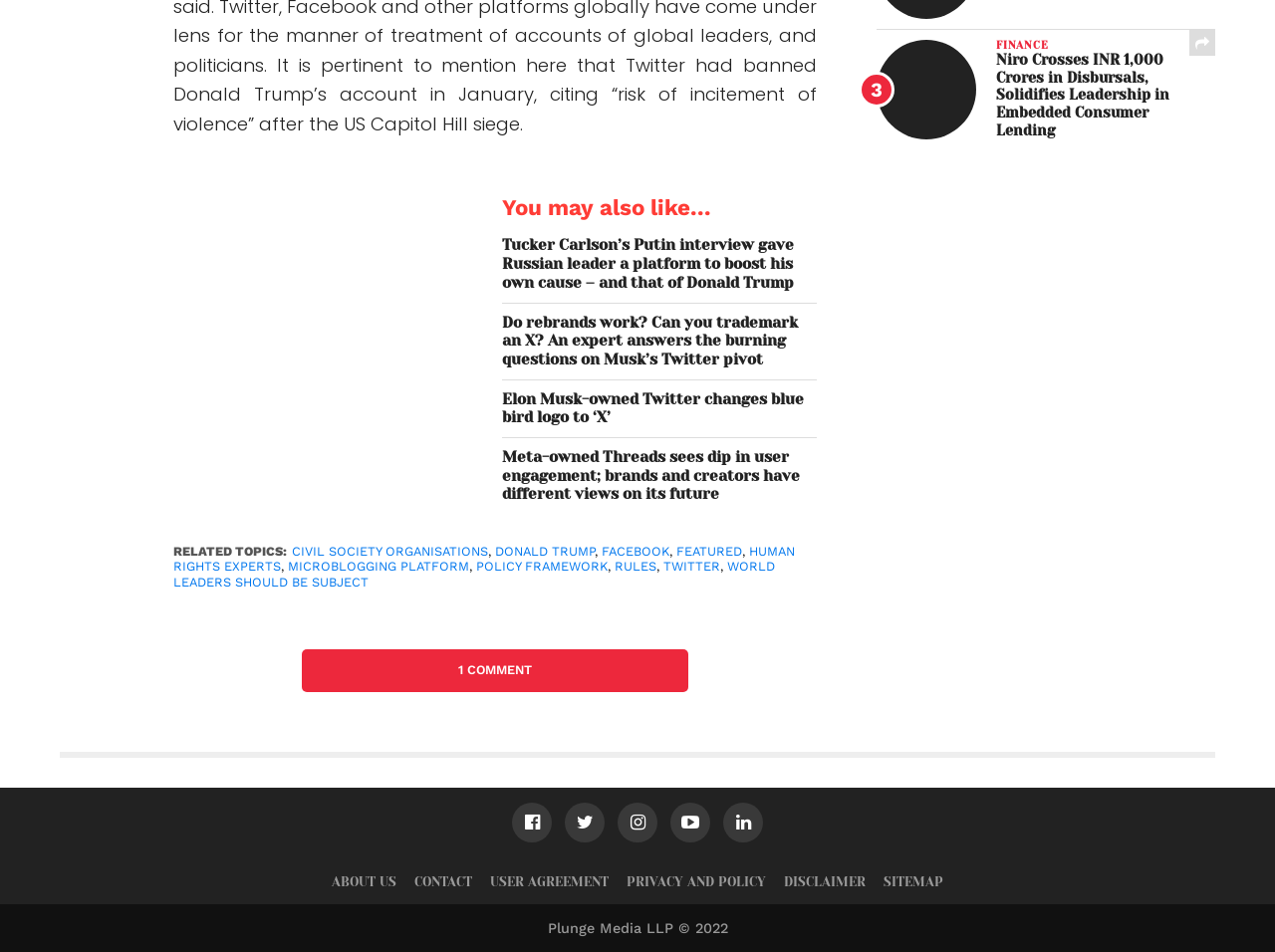Pinpoint the bounding box coordinates of the area that must be clicked to complete this instruction: "Click on the link to read about Tucker Carlson’s Putin interview".

[0.394, 0.248, 0.641, 0.307]